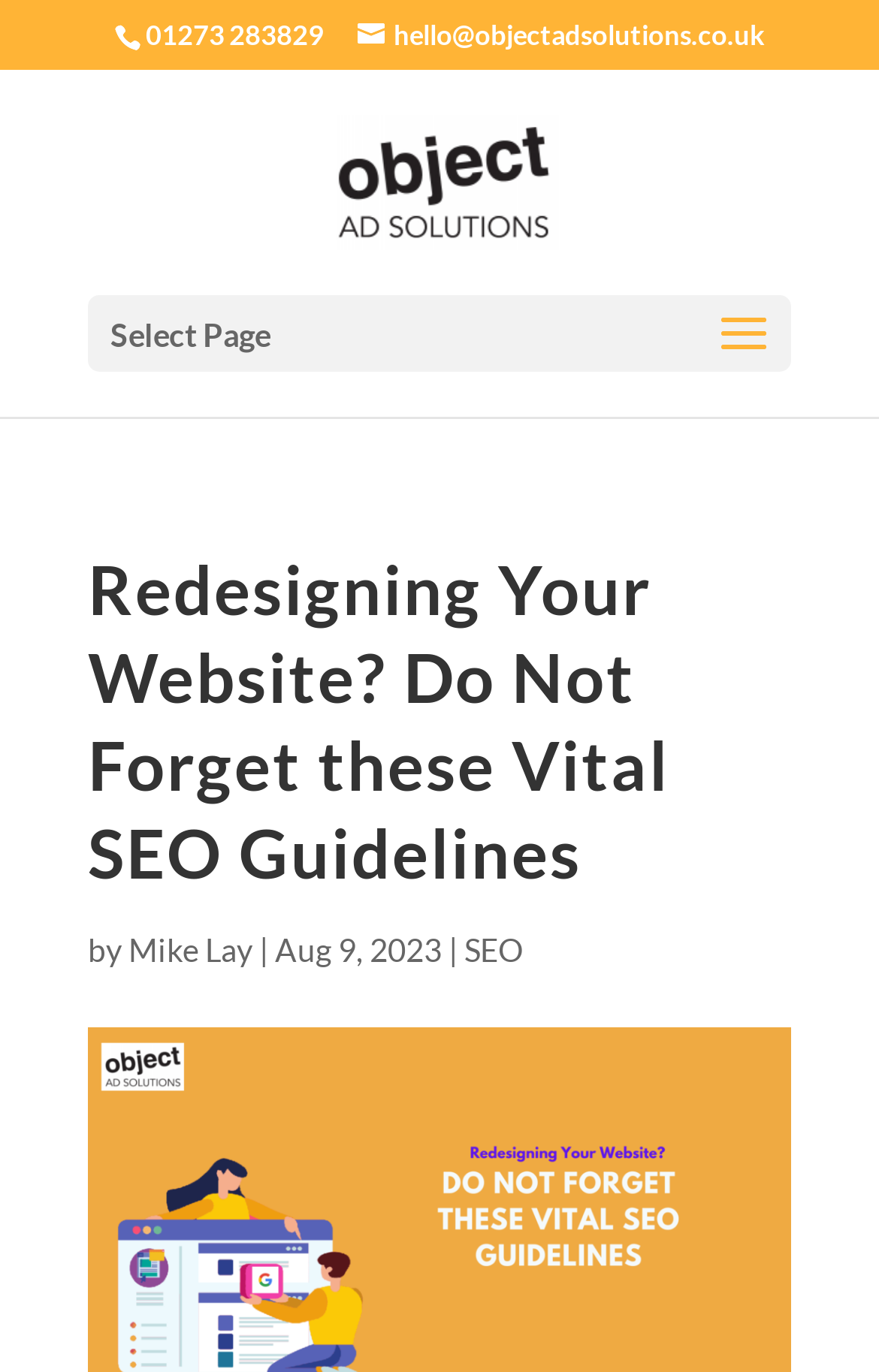Locate the bounding box coordinates of the UI element described by: "hello@objectadsolutions.co.uk". Provide the coordinates as four float numbers between 0 and 1, formatted as [left, top, right, bottom].

[0.406, 0.013, 0.871, 0.038]